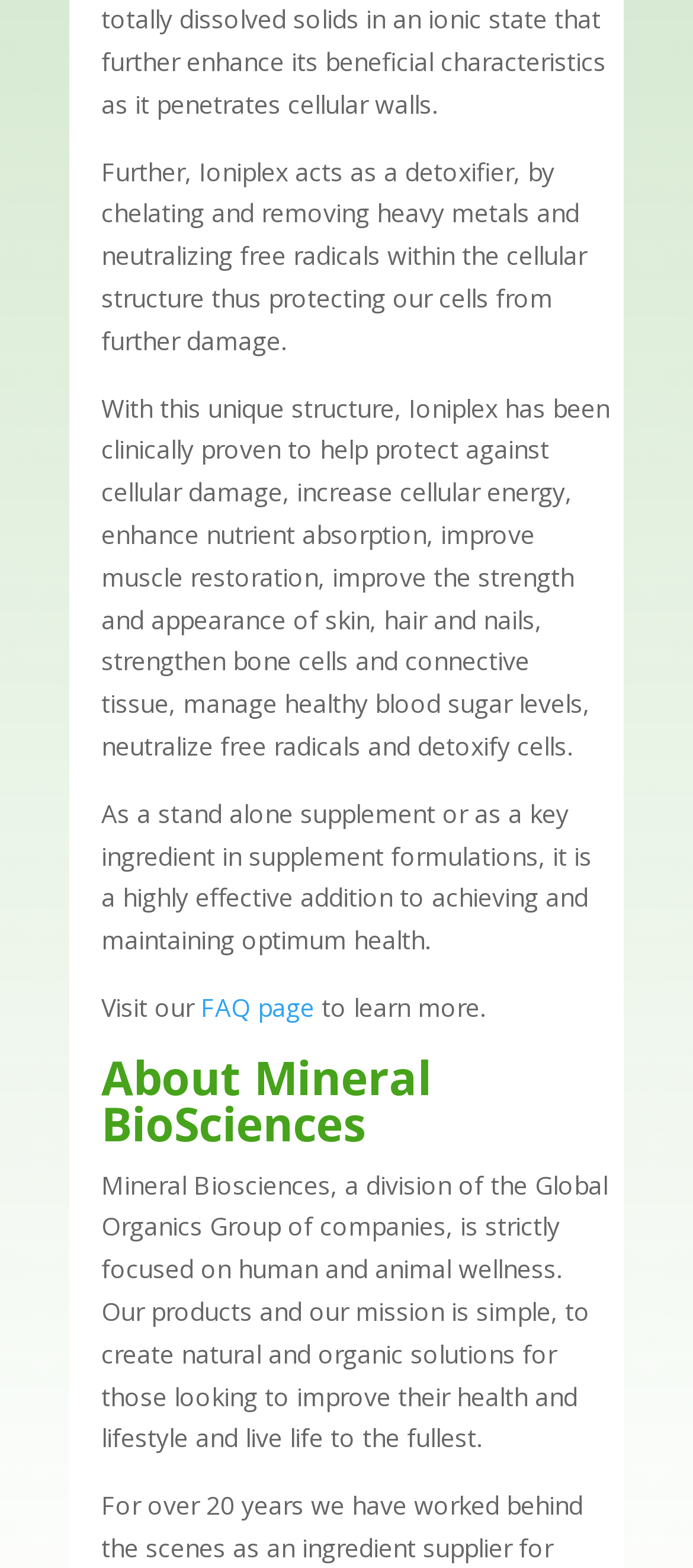What can Ioniplex help with?
With the help of the image, please provide a detailed response to the question.

The text states that Ioniplex has been clinically proven to help protect against cellular damage, increase cellular energy, enhance nutrient absorption, improve muscle restoration, improve the strength and appearance of skin, hair and nails, strengthen bone cells and connective tissue, and manage healthy blood sugar levels.